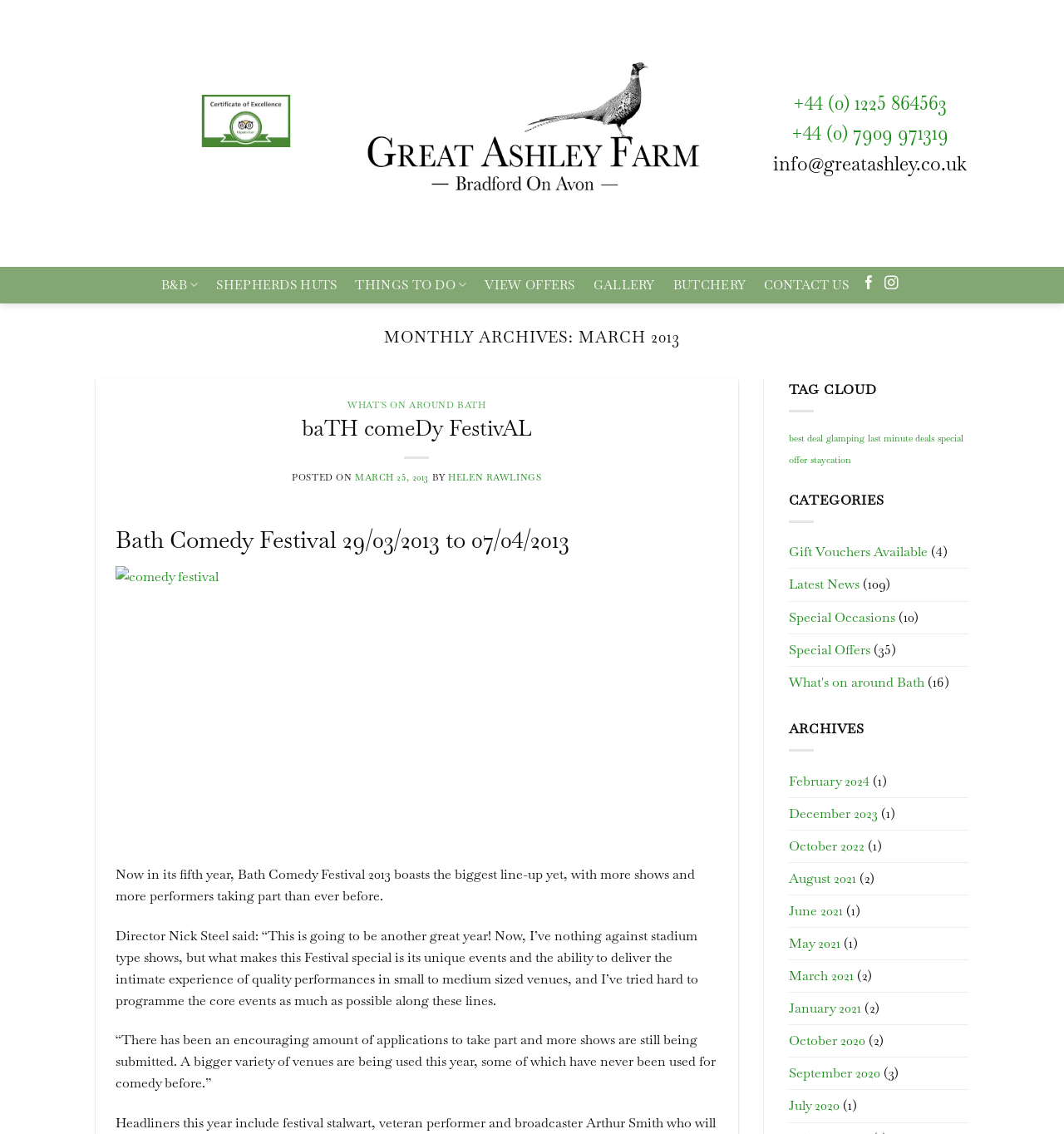Please find the bounding box coordinates of the section that needs to be clicked to achieve this instruction: "Call the phone number +44 (0) 1225 864563".

[0.745, 0.08, 0.89, 0.102]